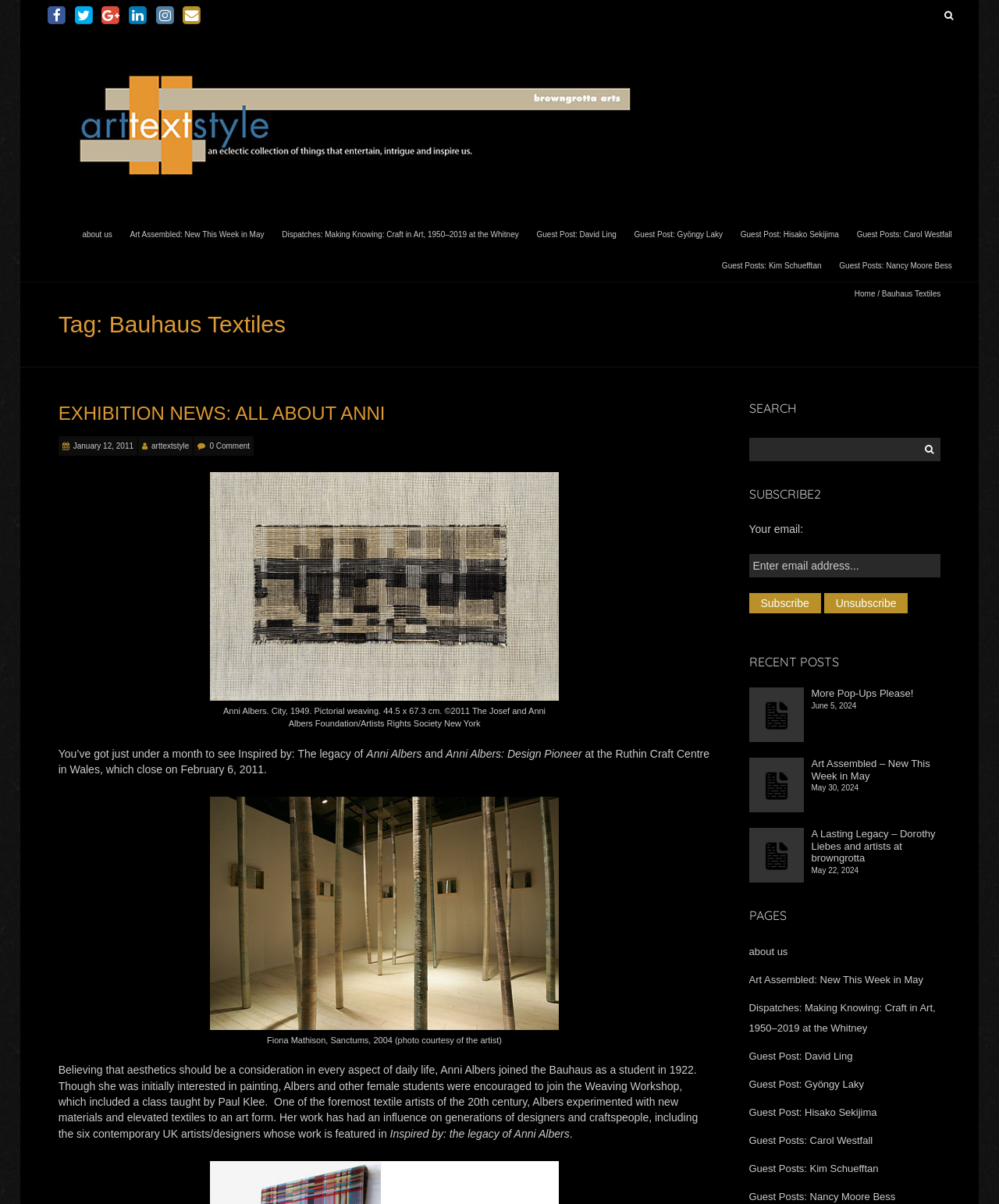Find the bounding box coordinates for the area that must be clicked to perform this action: "Visit Integrance's LinkedIn page".

None